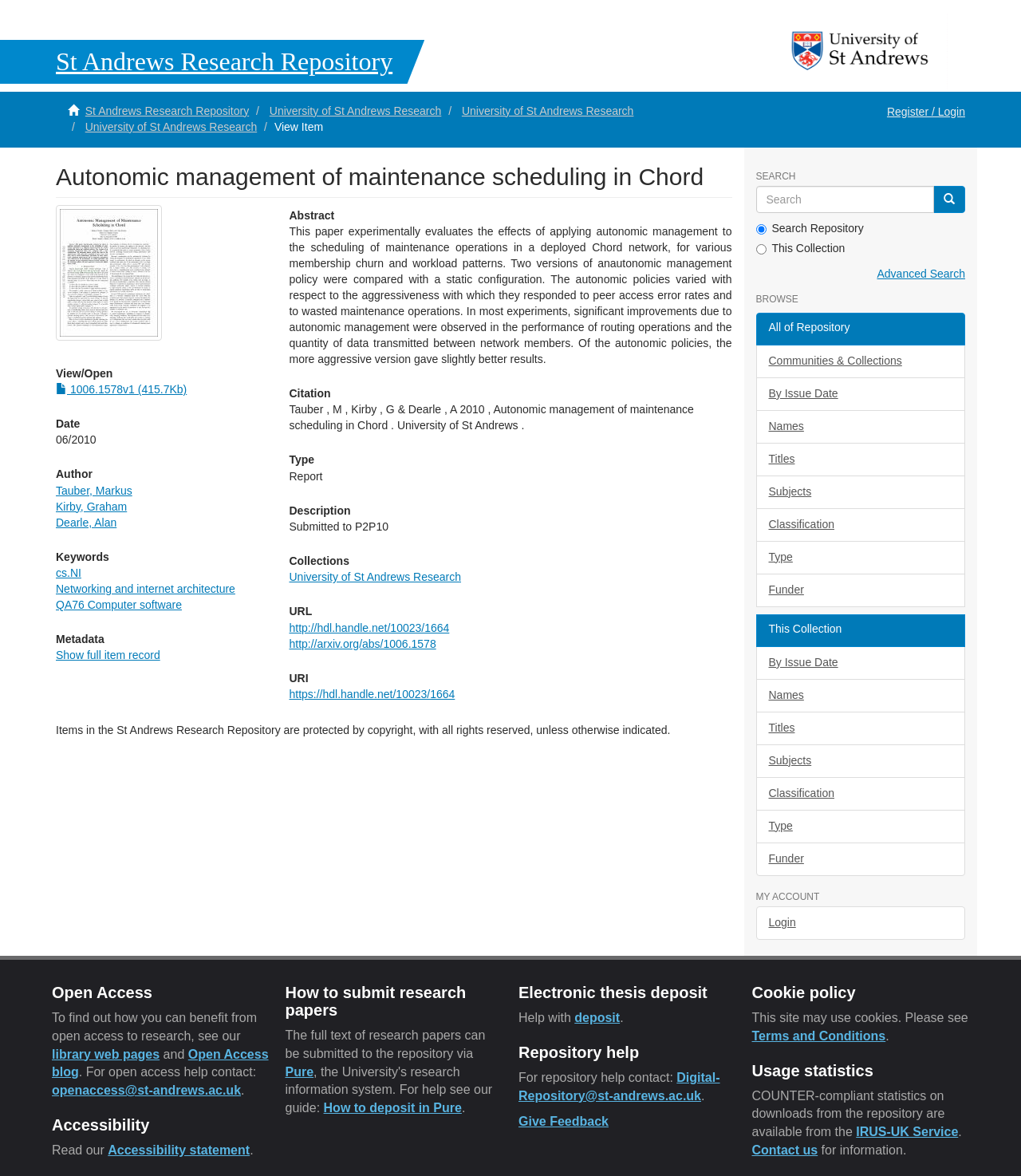Locate the bounding box coordinates of the segment that needs to be clicked to meet this instruction: "View item".

[0.269, 0.102, 0.316, 0.113]